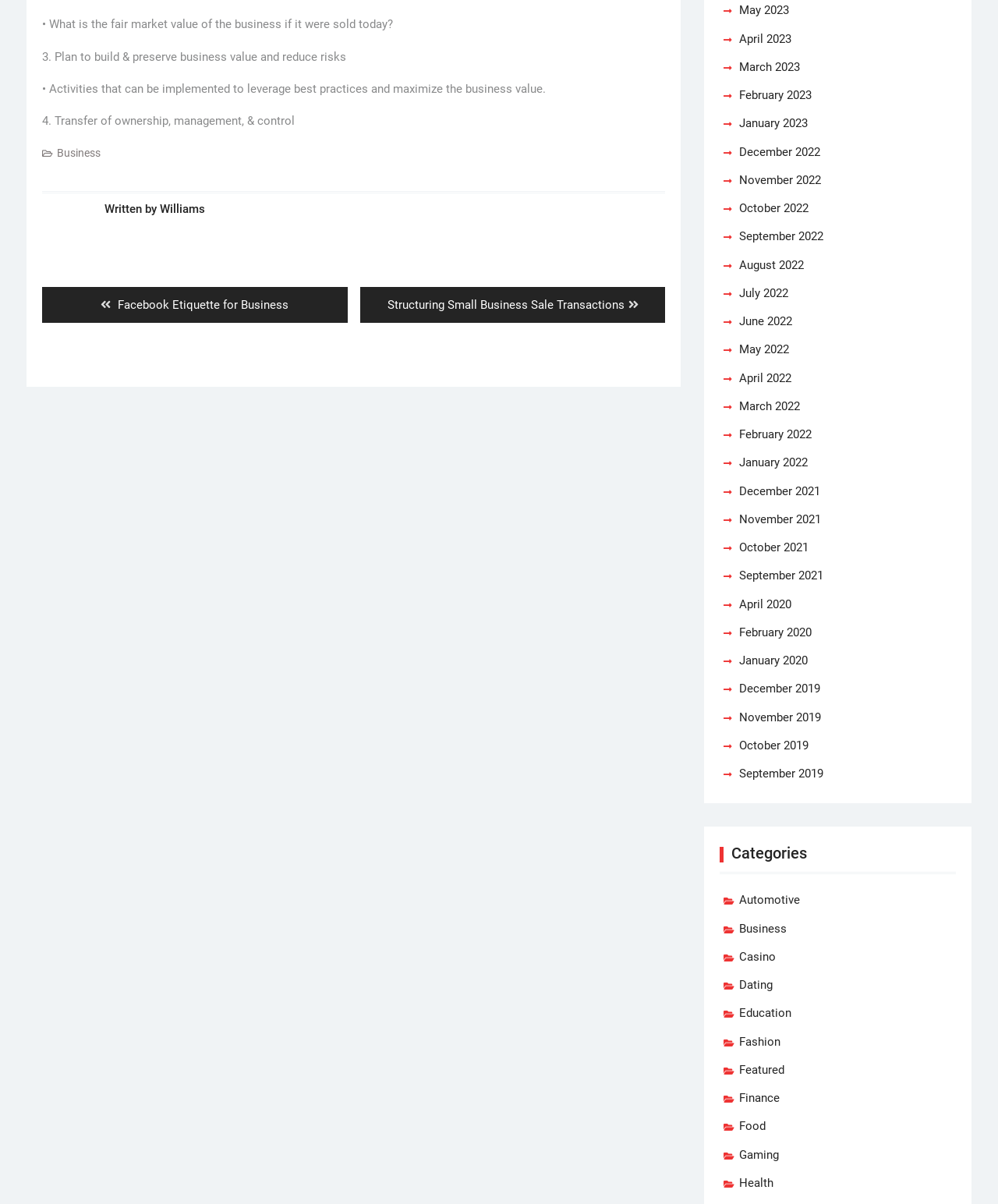Could you locate the bounding box coordinates for the section that should be clicked to accomplish this task: "Read the post written by Williams".

[0.16, 0.167, 0.206, 0.179]